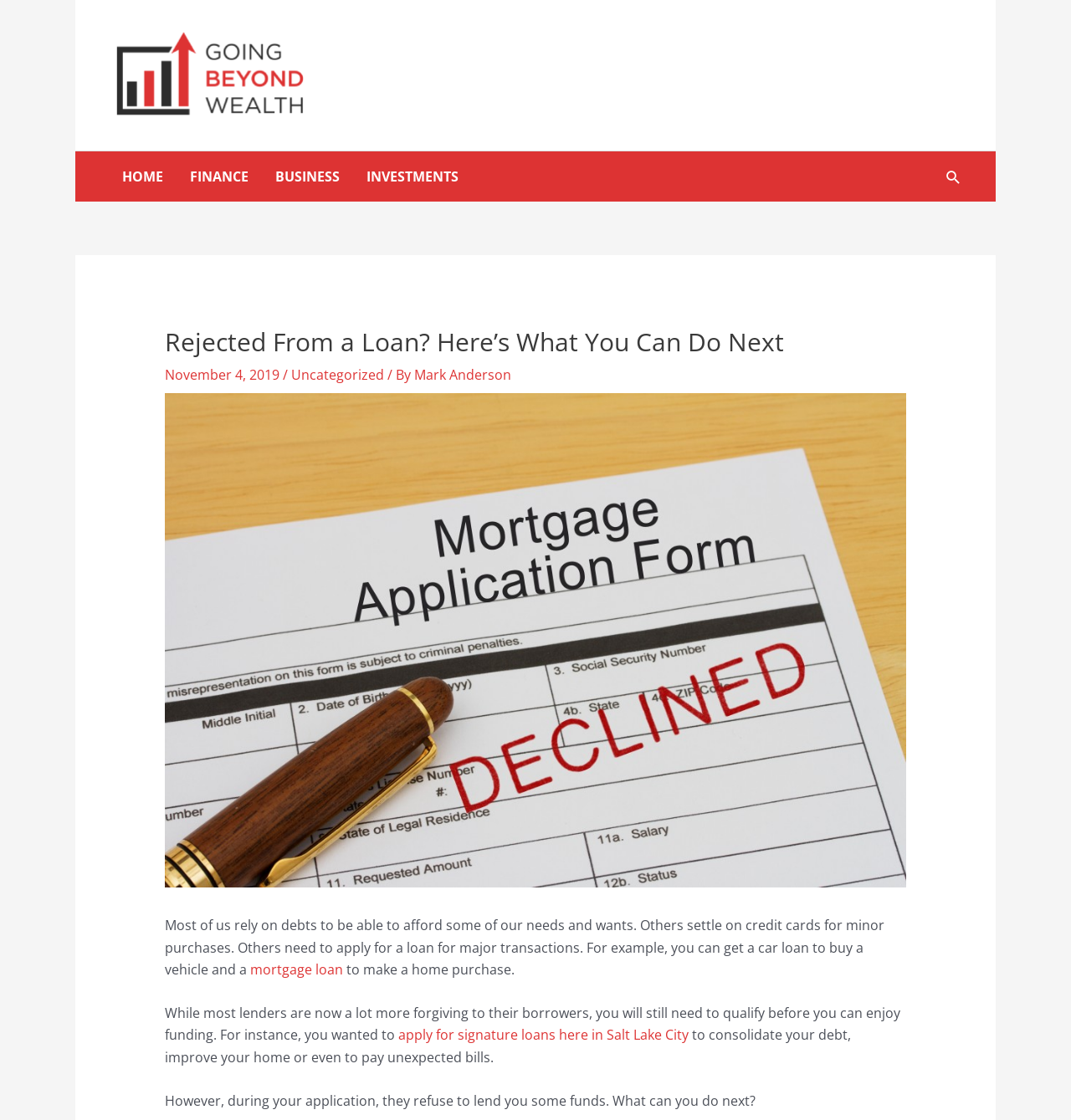Find the bounding box coordinates for the HTML element described as: "Home". The coordinates should consist of four float values between 0 and 1, i.e., [left, top, right, bottom].

[0.102, 0.135, 0.165, 0.18]